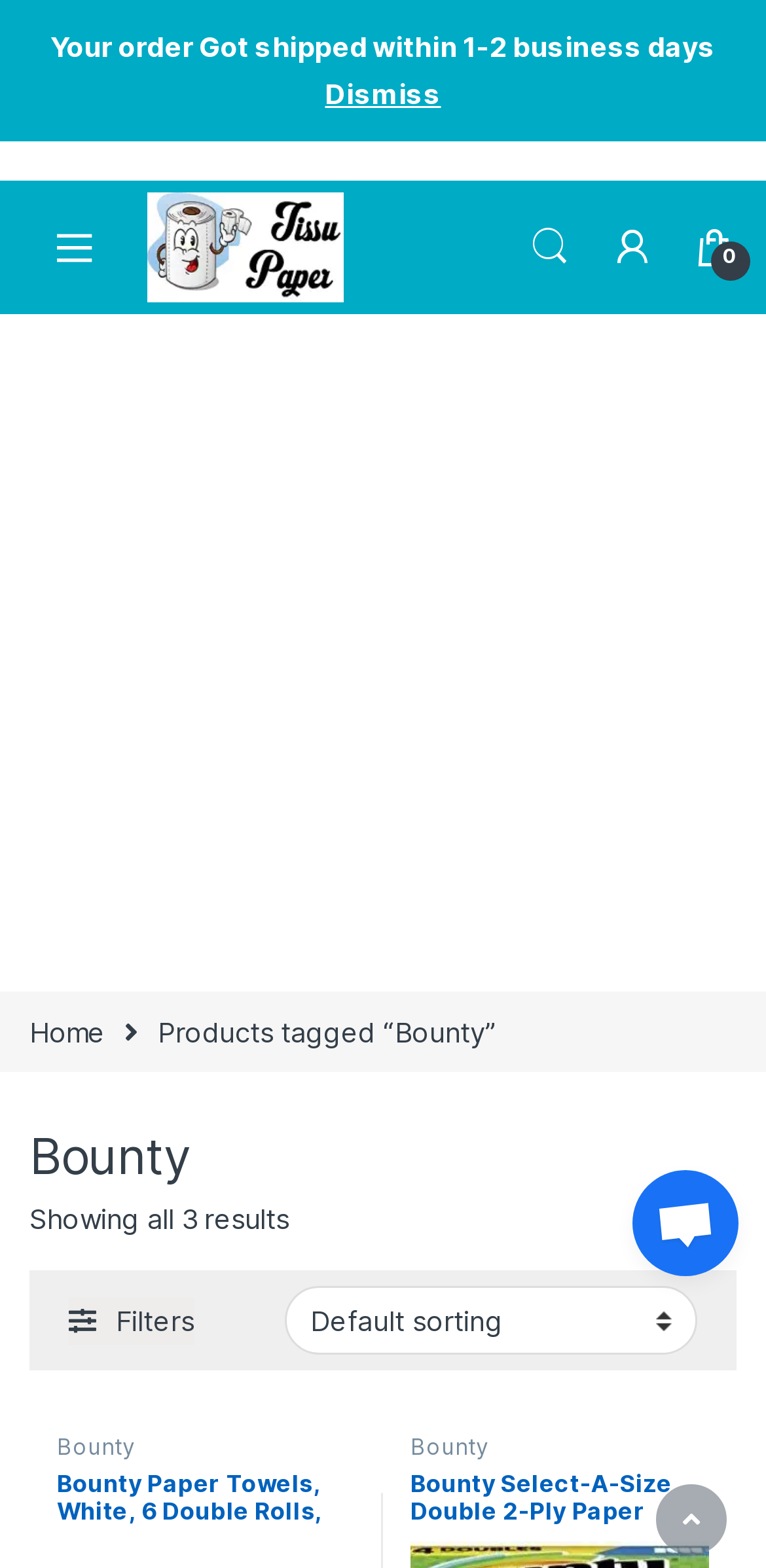Determine the bounding box coordinates of the element's region needed to click to follow the instruction: "Open chat". Provide these coordinates as four float numbers between 0 and 1, formatted as [left, top, right, bottom].

[0.826, 0.746, 0.964, 0.814]